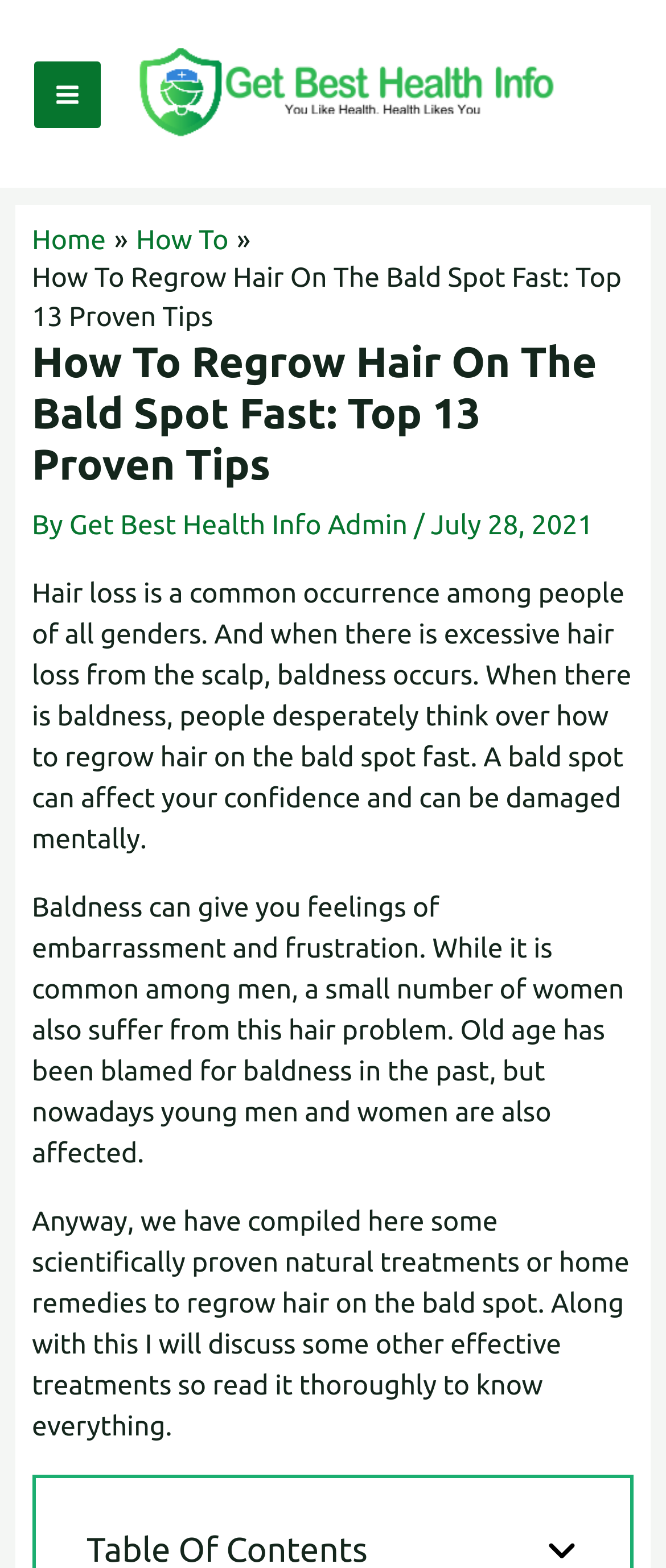Answer the question with a brief word or phrase:
What is the purpose of the article?

To provide tips for regrowing hair